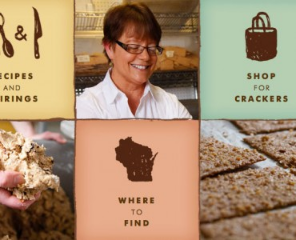What is implied by the outline of the state?
Please give a detailed answer to the question using the information shown in the image.

The outline of the state in the 'WHERE TO FIND' section implies that the brand's products are locally available in Wisconsin, which suggests that the brand has a connection to the state or is targeting a local audience.